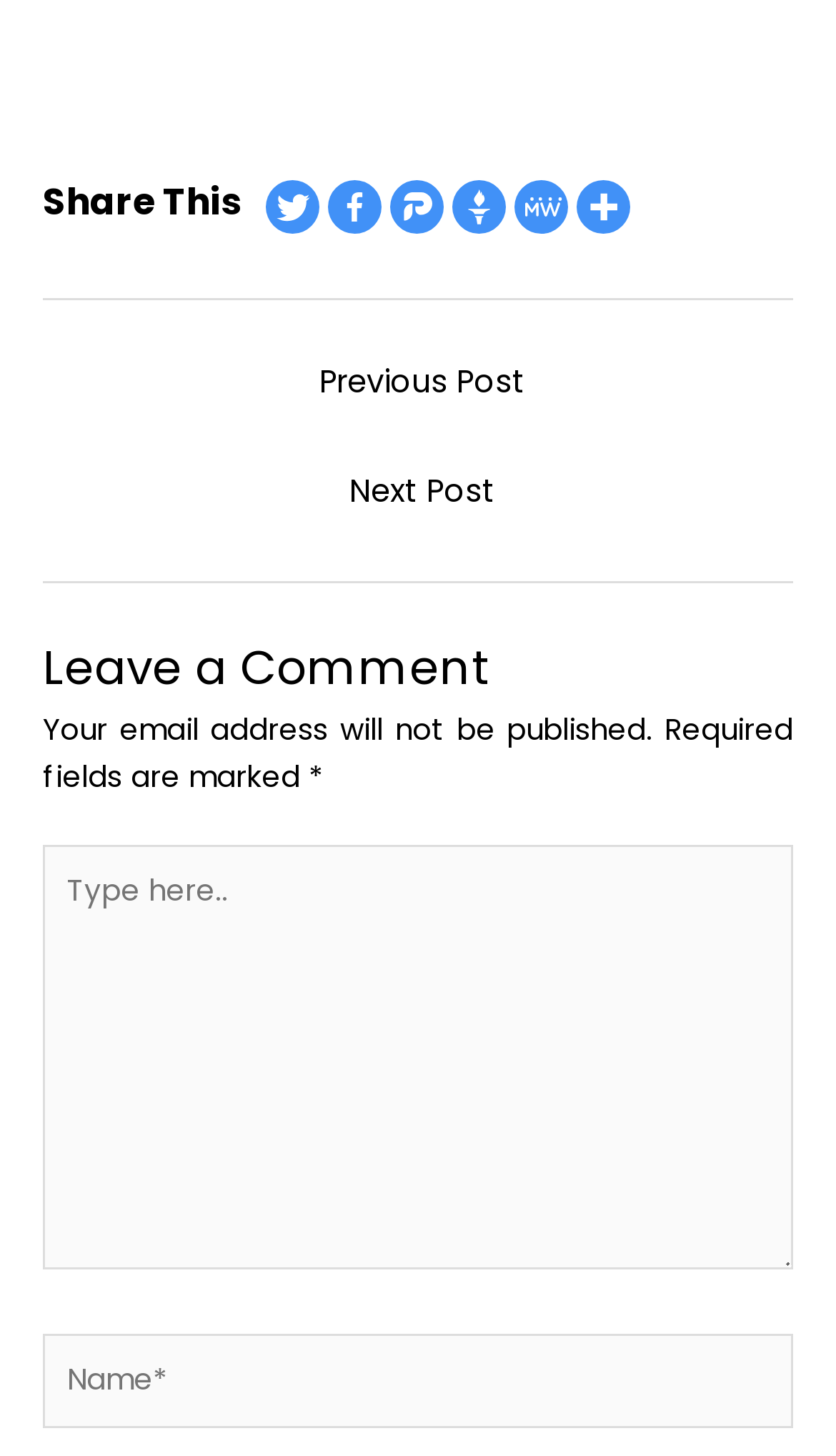Respond with a single word or phrase to the following question: How many social media platforms are available for sharing?

5